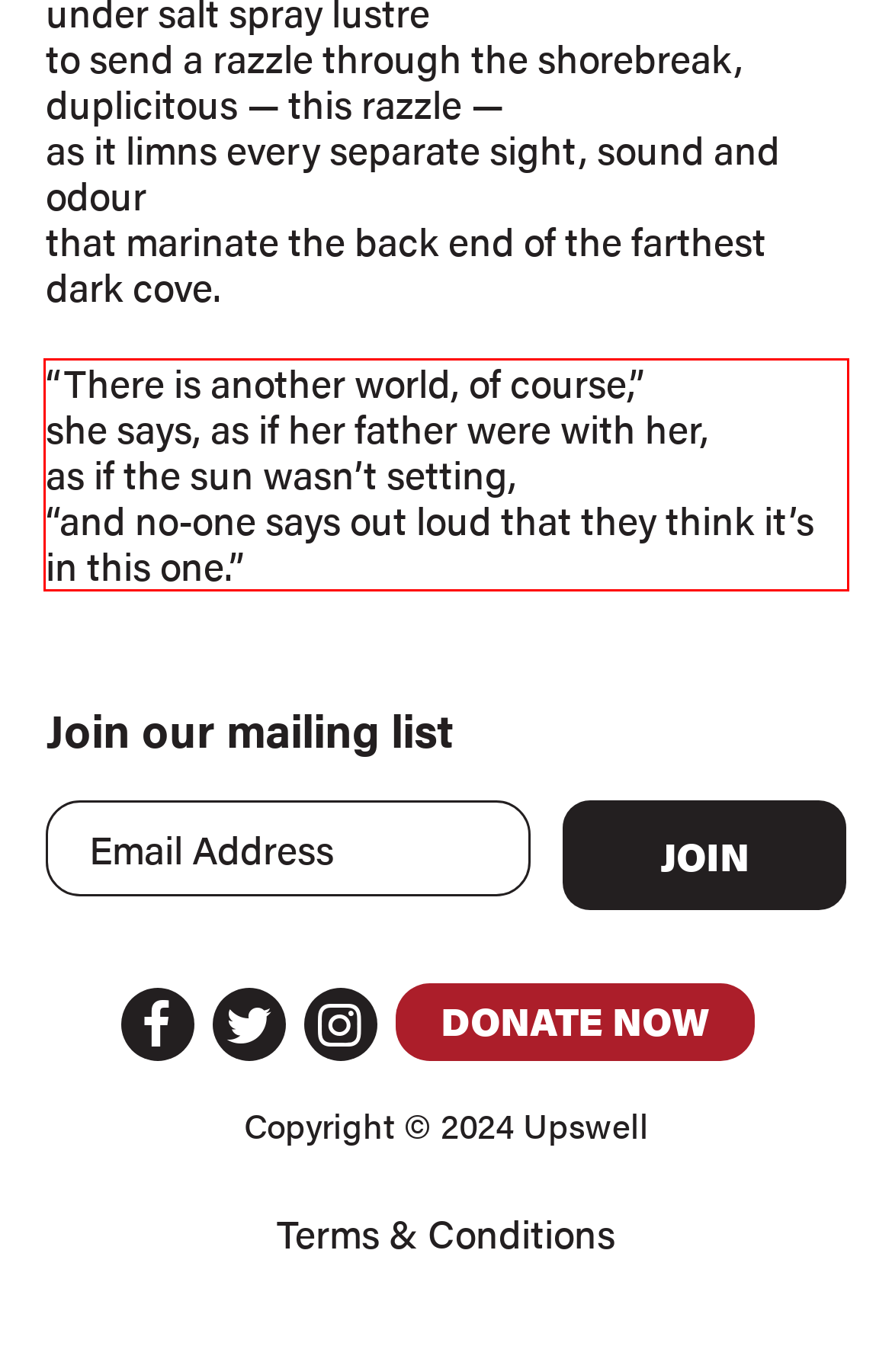Identify the text within the red bounding box on the webpage screenshot and generate the extracted text content.

“There is another world, of course,” she says, as if her father were with her, as if the sun wasn’t setting, “and no-one says out loud that they think it’s in this one.”